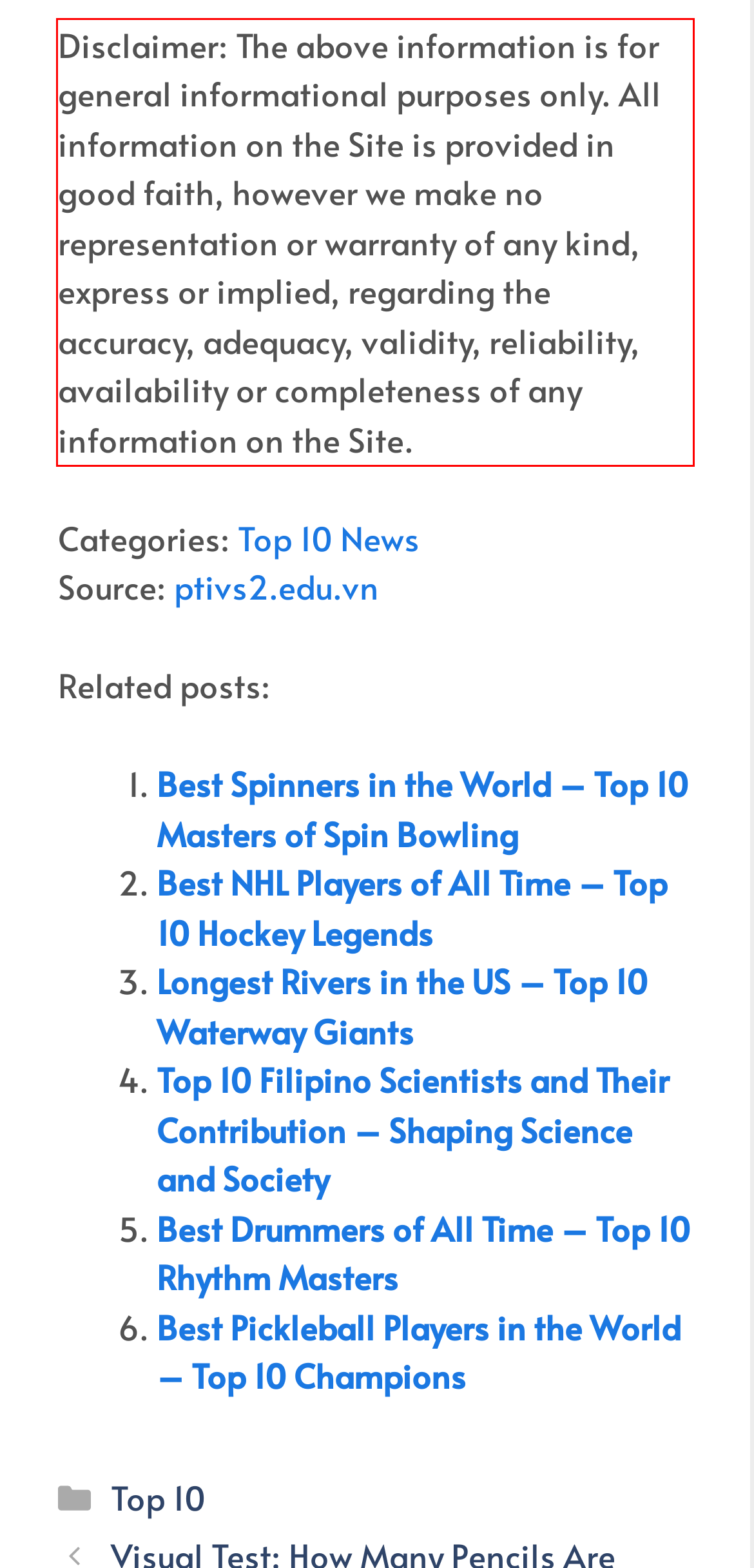Please extract the text content from the UI element enclosed by the red rectangle in the screenshot.

Disclaimer: The above information is for general informational purposes only. All information on the Site is provided in good faith, however we make no representation or warranty of any kind, express or implied, regarding the accuracy, adequacy, validity, reliability, availability or completeness of any information on the Site.